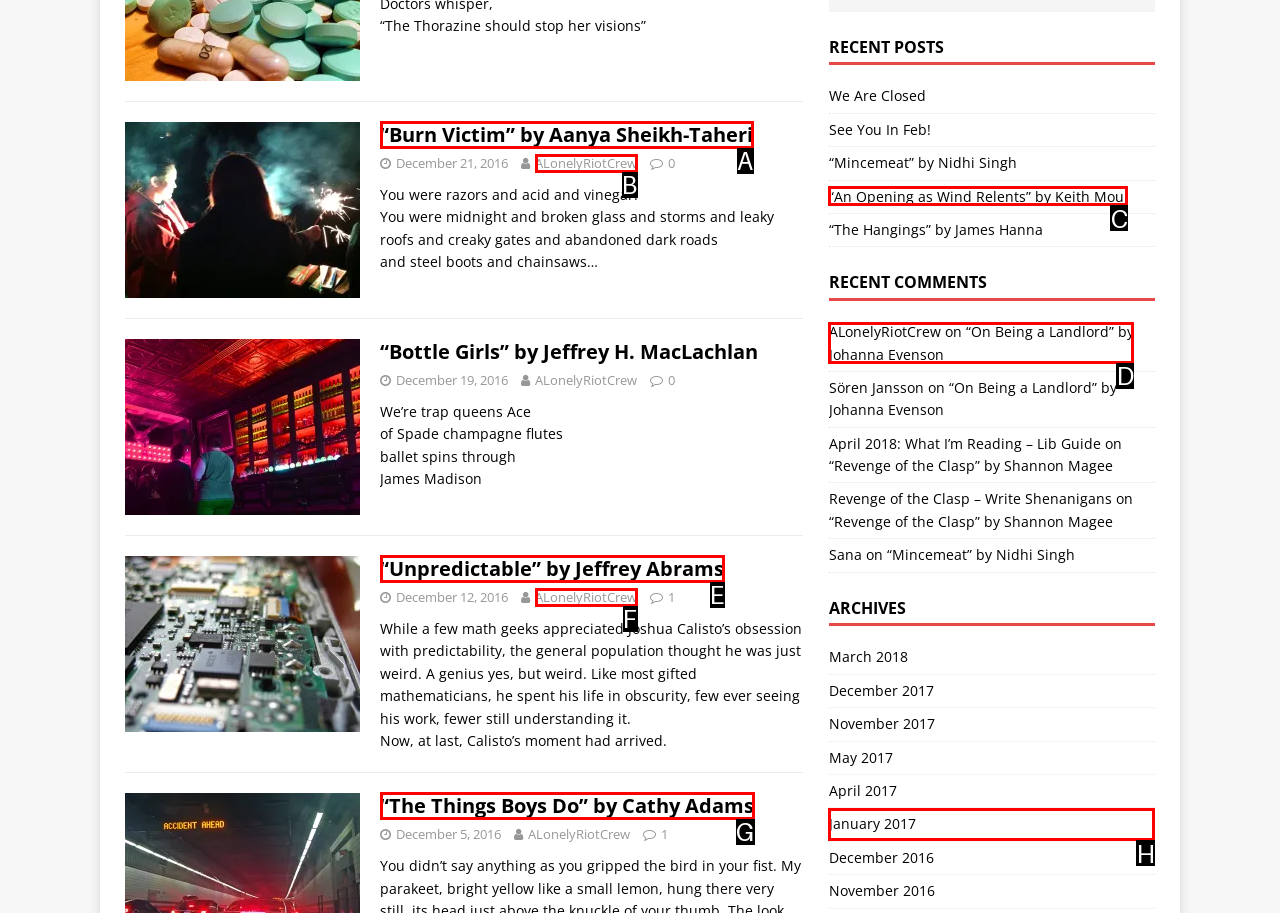From the options shown, which one fits the description: “Unpredictable” by Jeffrey Abrams? Respond with the appropriate letter.

E